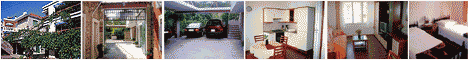What type of atmosphere is suggested by the first image?
Using the image, elaborate on the answer with as much detail as possible.

The first image showcases a charming exterior view of a house surrounded by lush greenery, suggesting a welcoming entrance that promotes a tranquil holiday atmosphere.